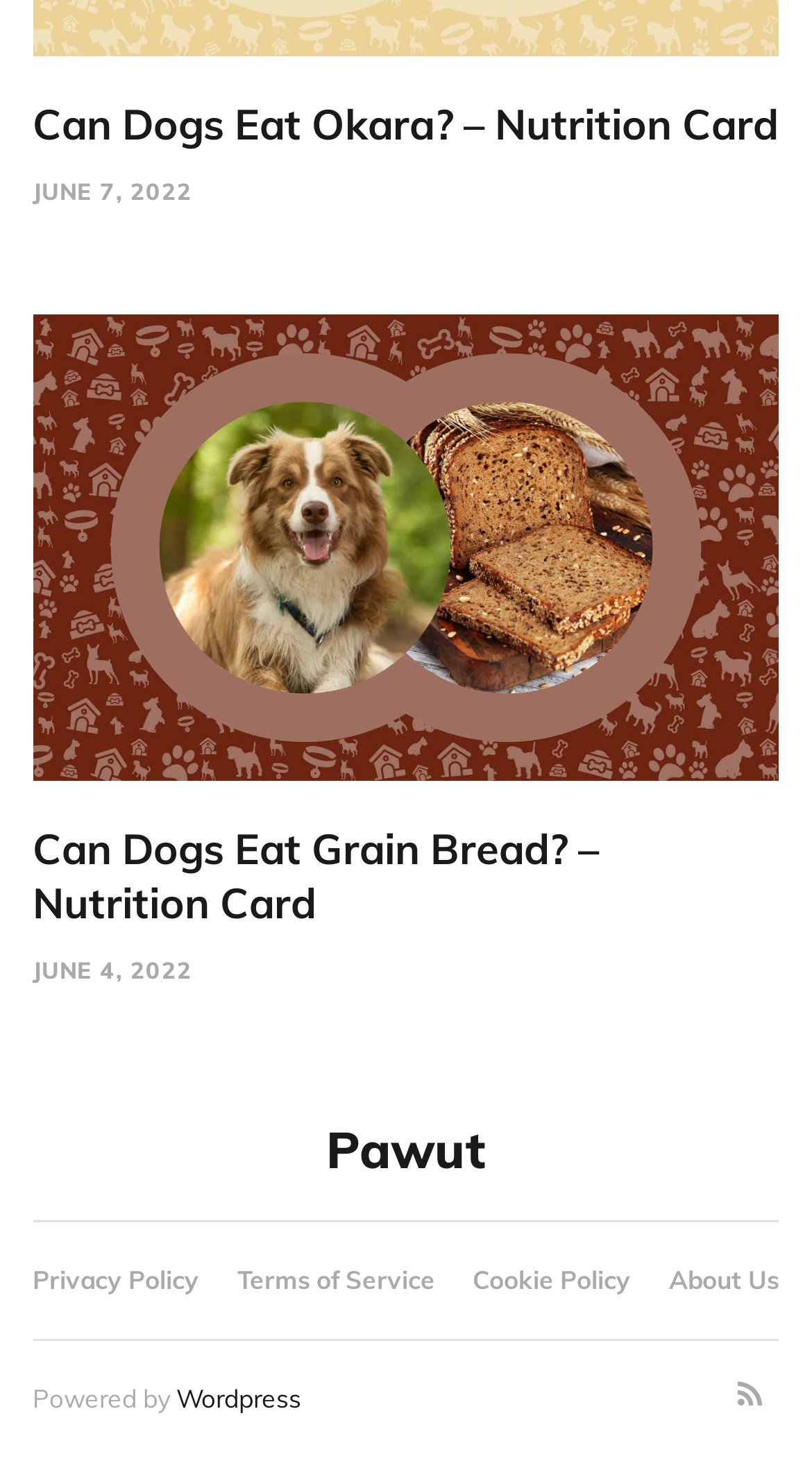What is the purpose of the links at the bottom of the webpage?
Could you answer the question in a detailed manner, providing as much information as possible?

I analyzed the links at the bottom of the webpage and found that they point to pages such as 'Privacy Policy', 'Terms of Service', and 'About Us', which suggests that their purpose is to provide additional information about the website and its policies.